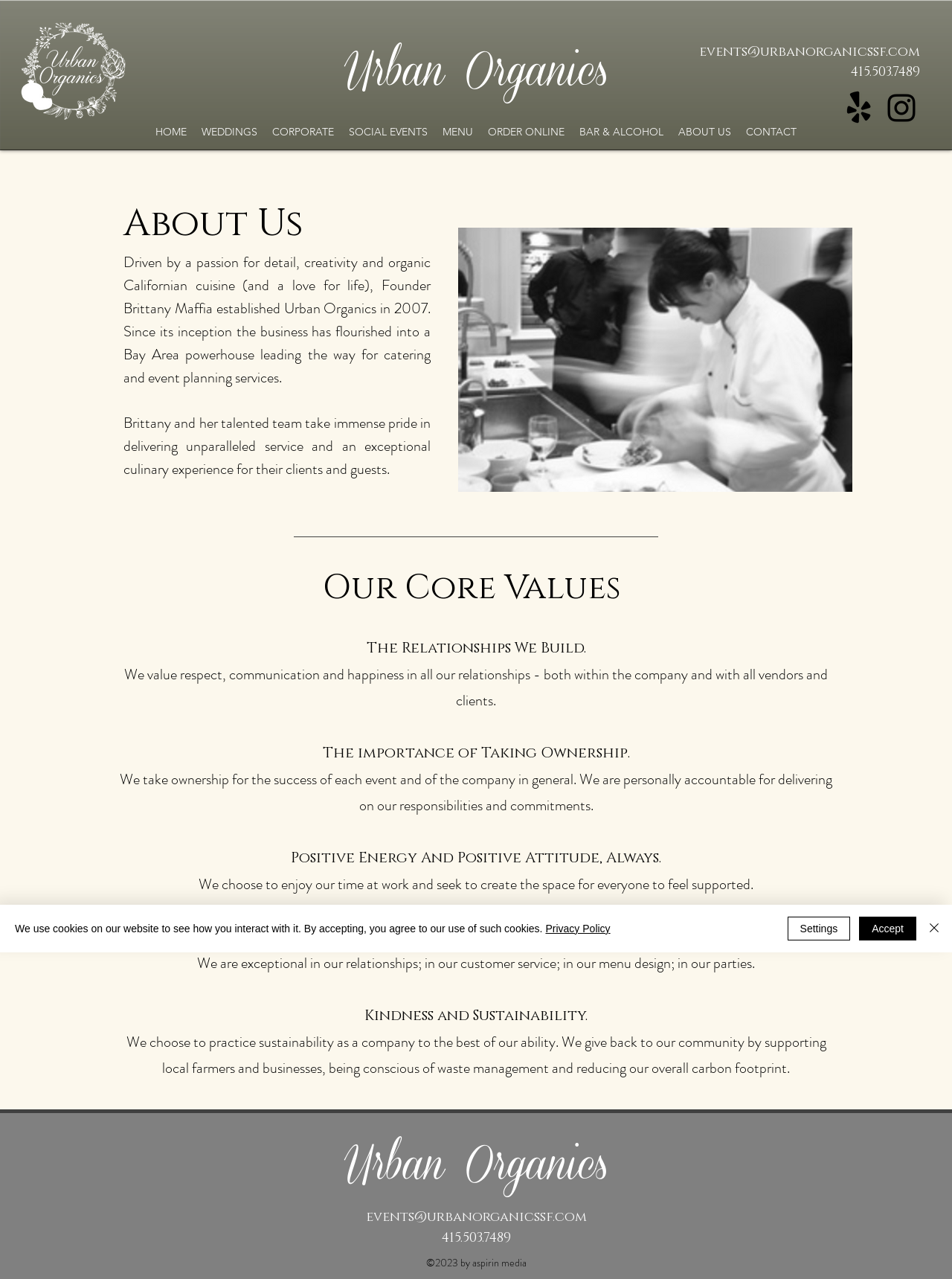Pinpoint the bounding box coordinates of the element to be clicked to execute the instruction: "Navigate to the HOME page".

[0.155, 0.094, 0.204, 0.111]